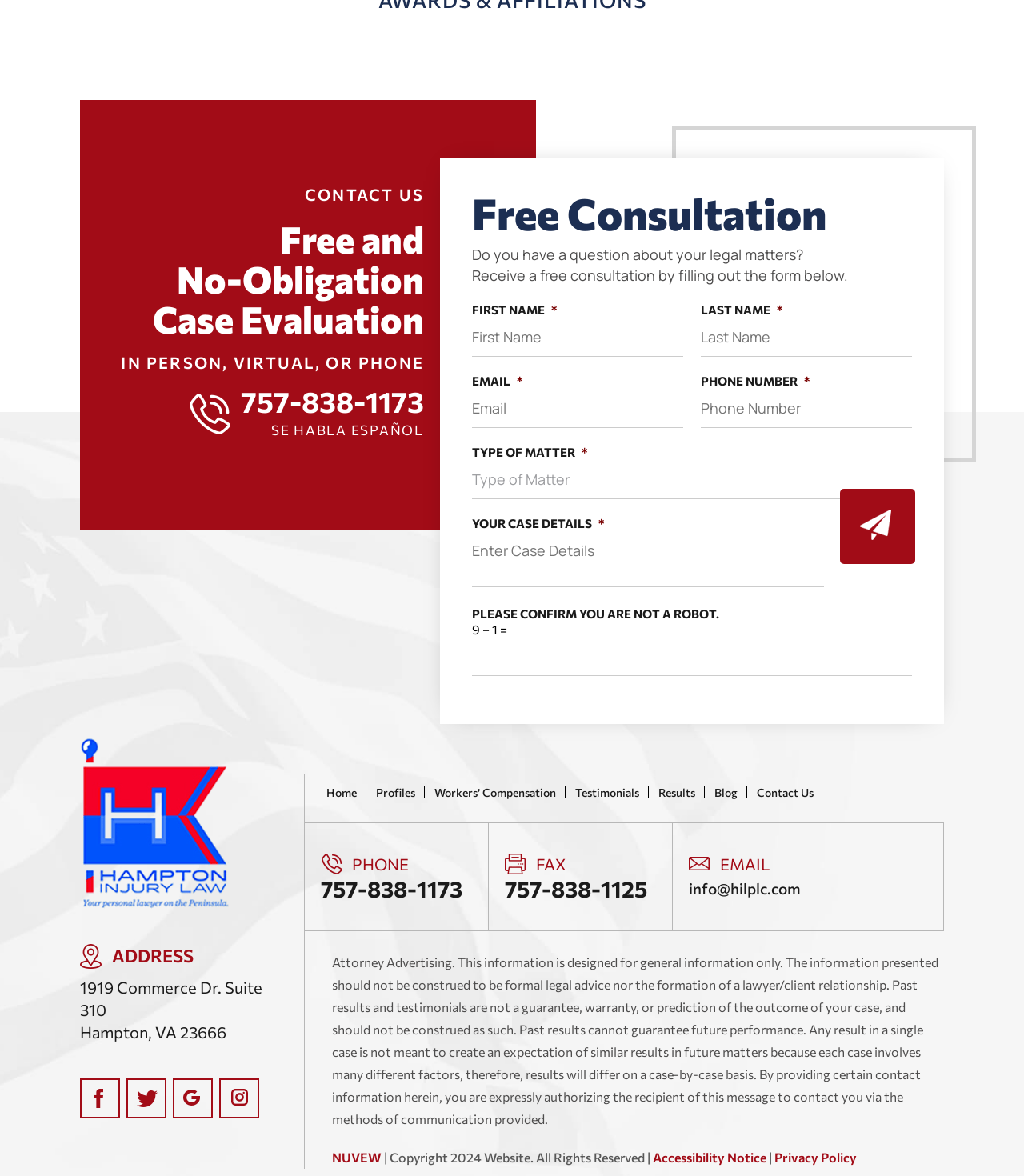Determine the bounding box coordinates for the HTML element mentioned in the following description: "parent_node: Email * aria-describedby="email-notes" name="email"". The coordinates should be a list of four floats ranging from 0 to 1, represented as [left, top, right, bottom].

None